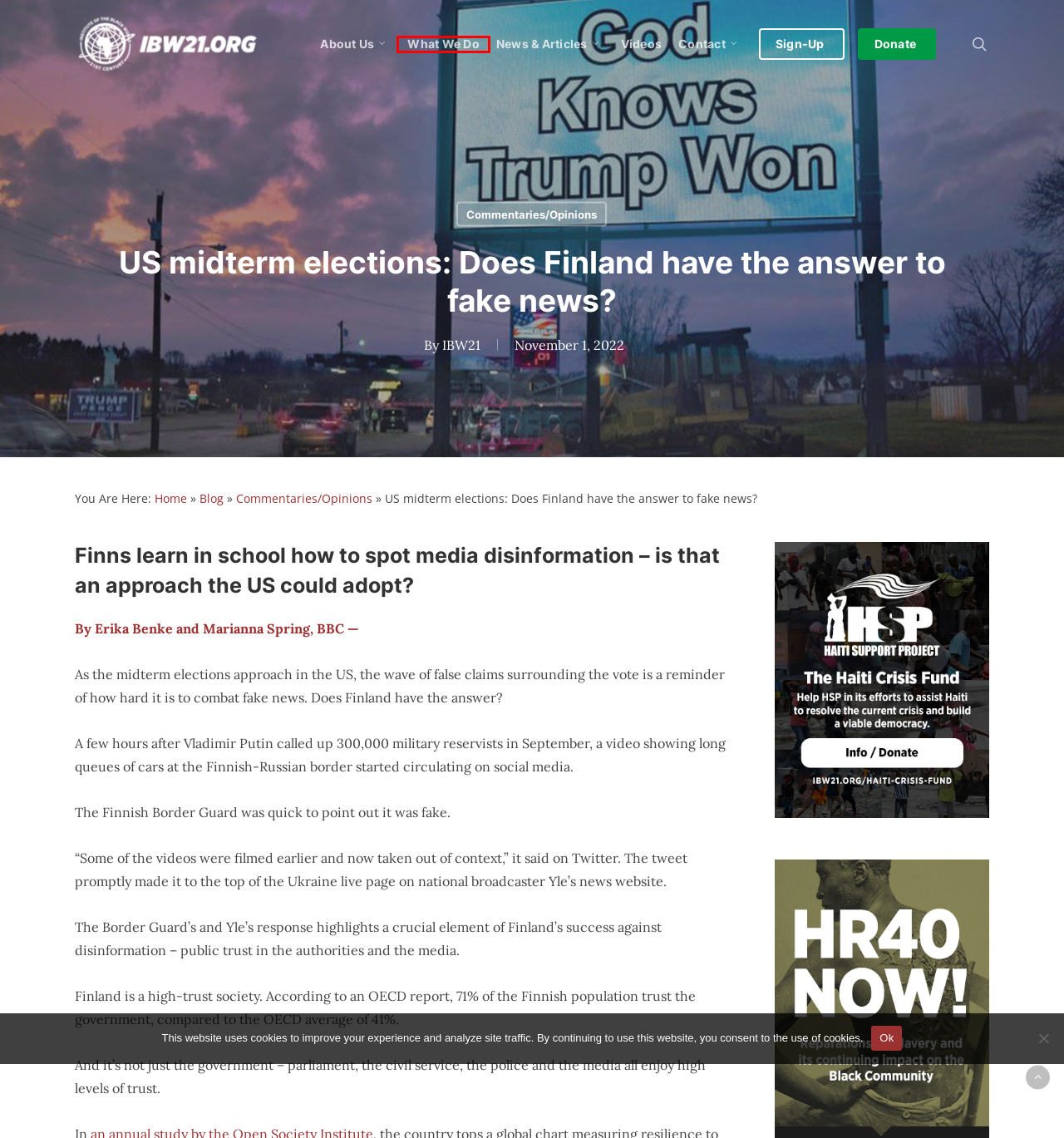Review the webpage screenshot provided, noting the red bounding box around a UI element. Choose the description that best matches the new webpage after clicking the element within the bounding box. The following are the options:
A. Initiatives - Institute of the Black World 21st Century
B. Sign-up Form
C. Institute of the Black World 21st Century (IBW, IBW21)
D. Video - Institute of the Black World 21st Century
E. Ways to Support — Institute of the Black World 21st Century
F. IBW21, Author at Institute of the Black World 21st Century
G. Haiti Crisis Fund
H. About the Institute of the Black World 21st Century (IBW21)

A